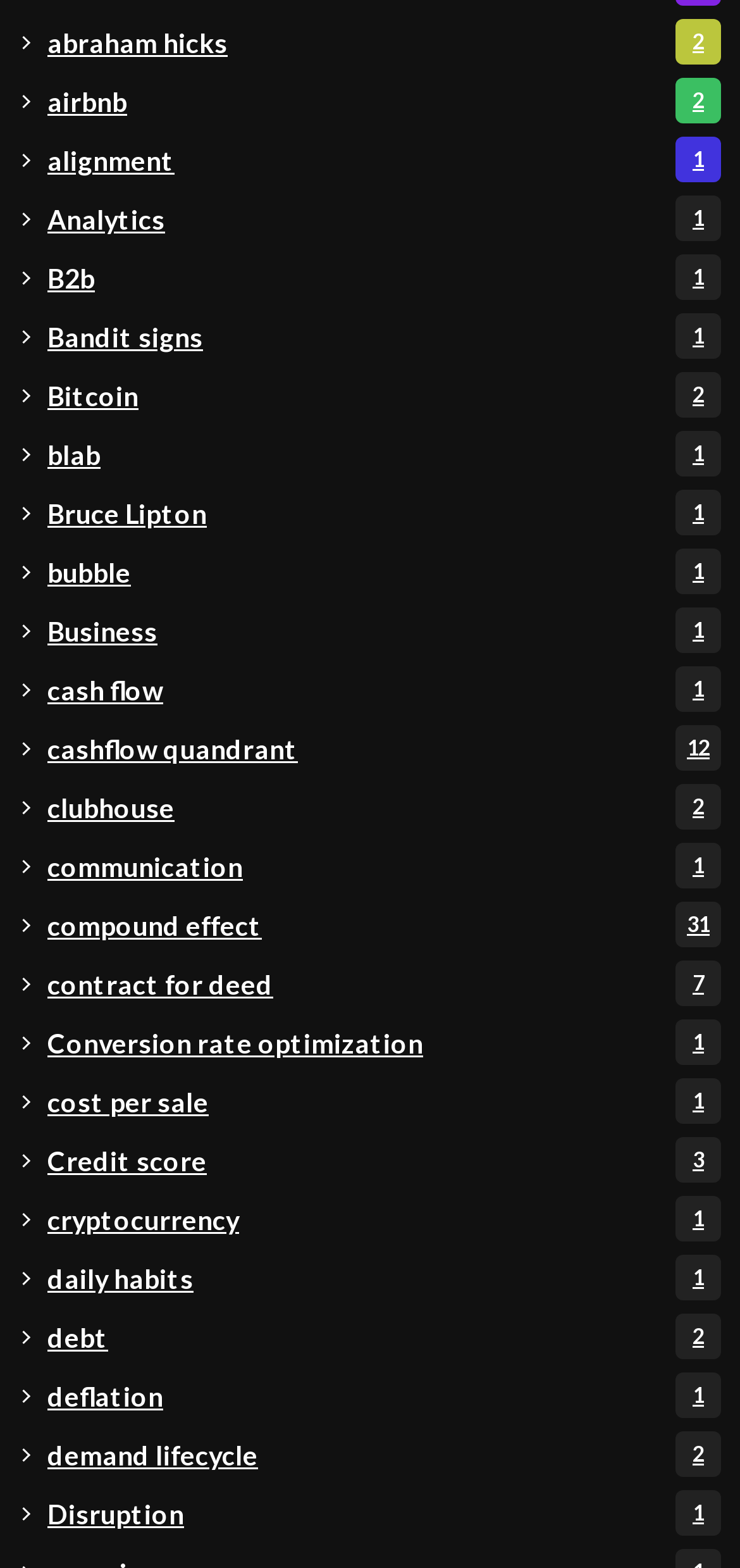Please find and report the bounding box coordinates of the element to click in order to perform the following action: "click on Abraham Hicks link". The coordinates should be expressed as four float numbers between 0 and 1, in the format [left, top, right, bottom].

[0.064, 0.013, 0.974, 0.042]